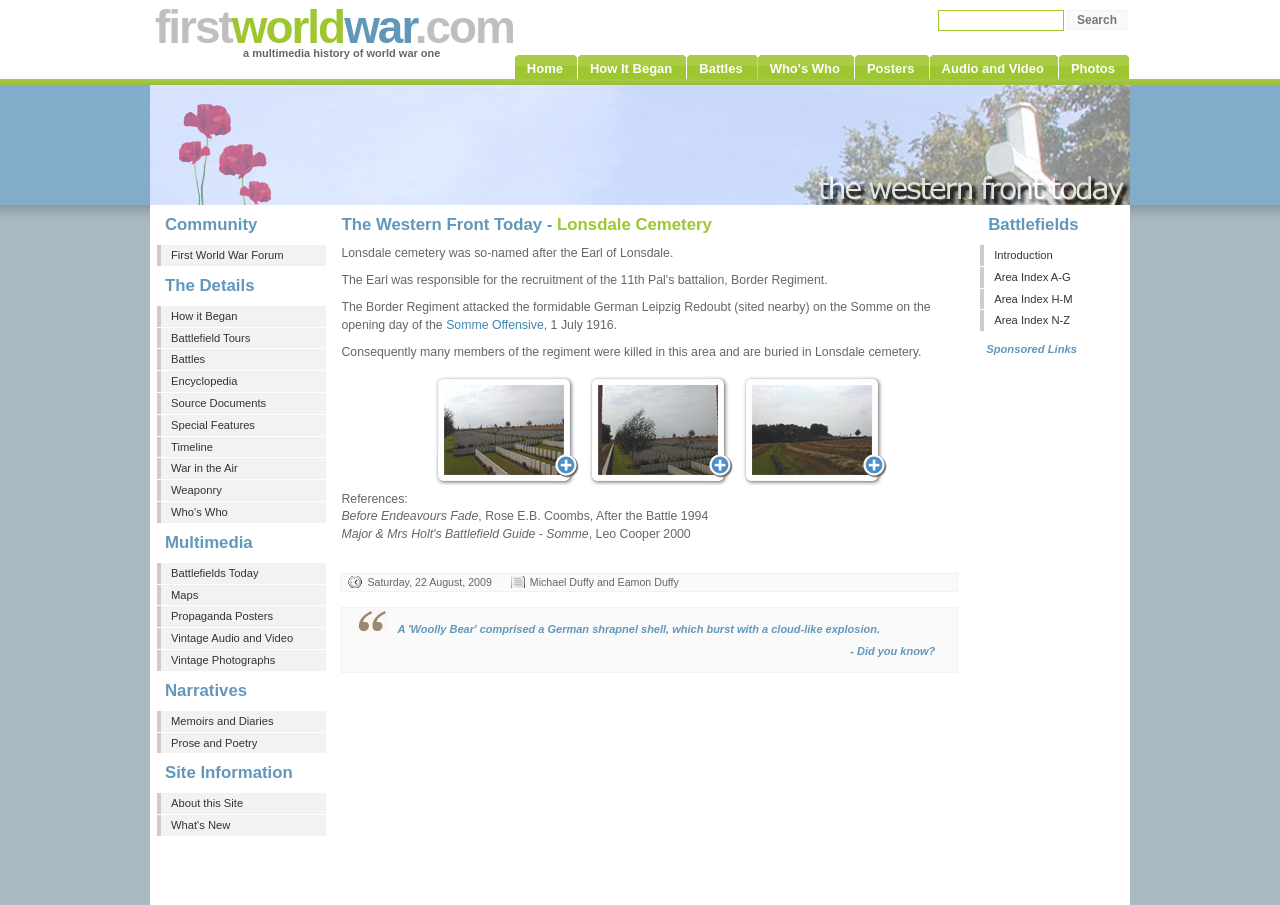Provide the bounding box coordinates of the section that needs to be clicked to accomplish the following instruction: "Read about the Somme Offensive."

[0.349, 0.351, 0.425, 0.367]